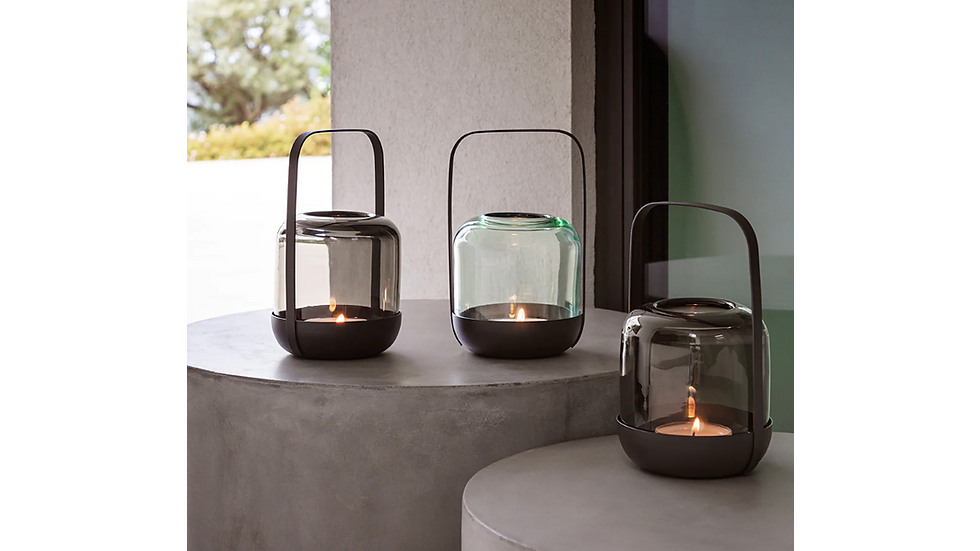Paint a vivid picture with your words by describing the image in detail.

This image features a stylish trio of Acorn Lanterns made from tinted hand-blown glass, masterfully designed to serve both decorative and functional purposes. Each lantern showcases a unique color, including shades of smoke and green, beautifully contrasting with their solid black powder-coated steel bases. The lanterns are set against a modern outdoor backdrop, elegantly arranged on smooth concrete surfaces. A gentle candlelight flickers within each, creating a warm and inviting ambiance perfect for outdoor gatherings or cozy evenings. 

These elegant candleholders not only light up spaces but also enhance the aesthetic appeal of any setting, reflecting natural inspiration in their design. The practical carry handle makes them easy to transport, allowing for versatility in any environment. They're offered at a price of $195.00.